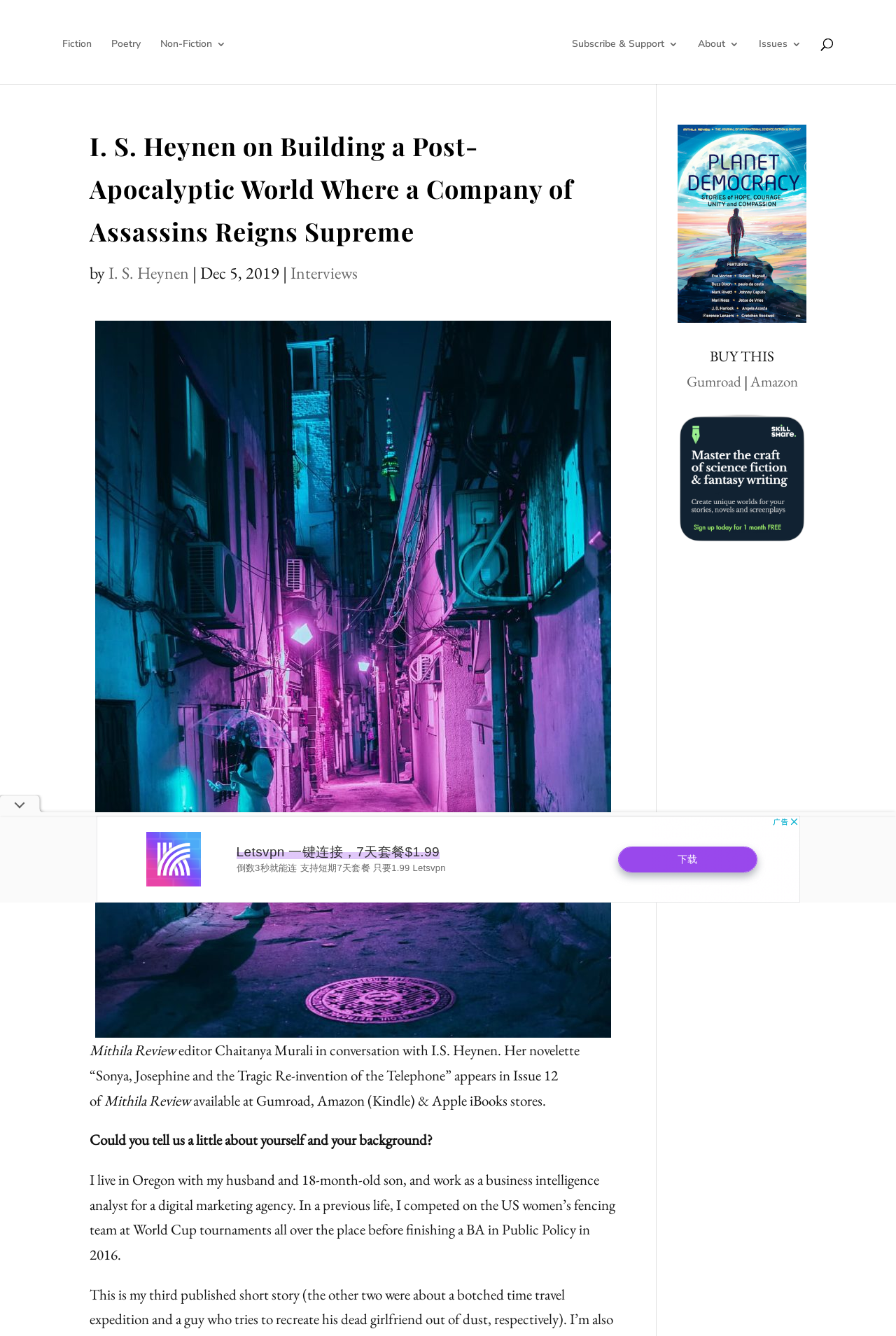Bounding box coordinates are given in the format (top-left x, top-left y, bottom-right x, bottom-right y). All values should be floating point numbers between 0 and 1. Provide the bounding box coordinate for the UI element described as: Fiction

[0.124, 0.029, 0.157, 0.063]